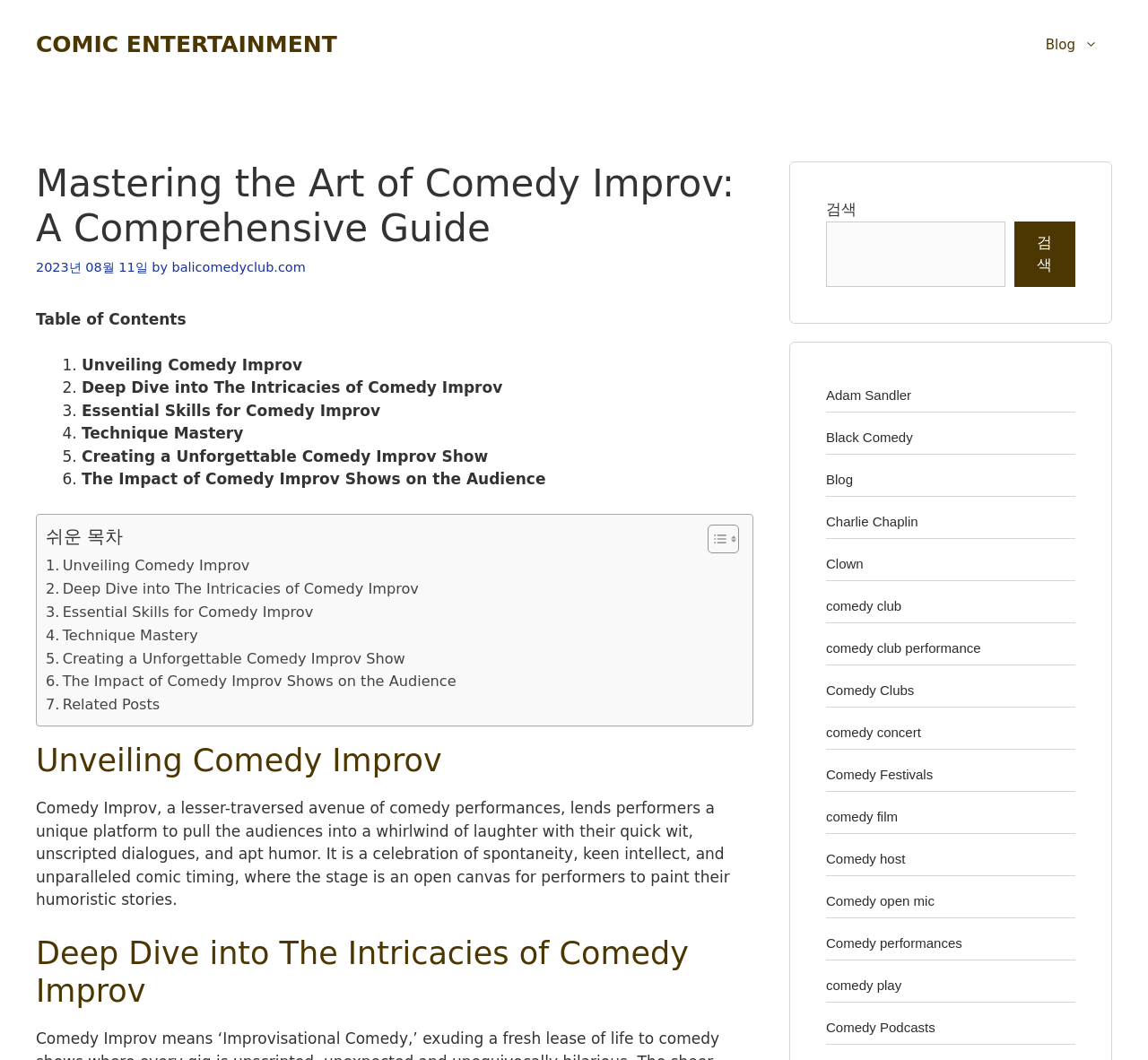Please locate the bounding box coordinates for the element that should be clicked to achieve the following instruction: "Toggle the table of content". Ensure the coordinates are given as four float numbers between 0 and 1, i.e., [left, top, right, bottom].

[0.605, 0.494, 0.64, 0.523]